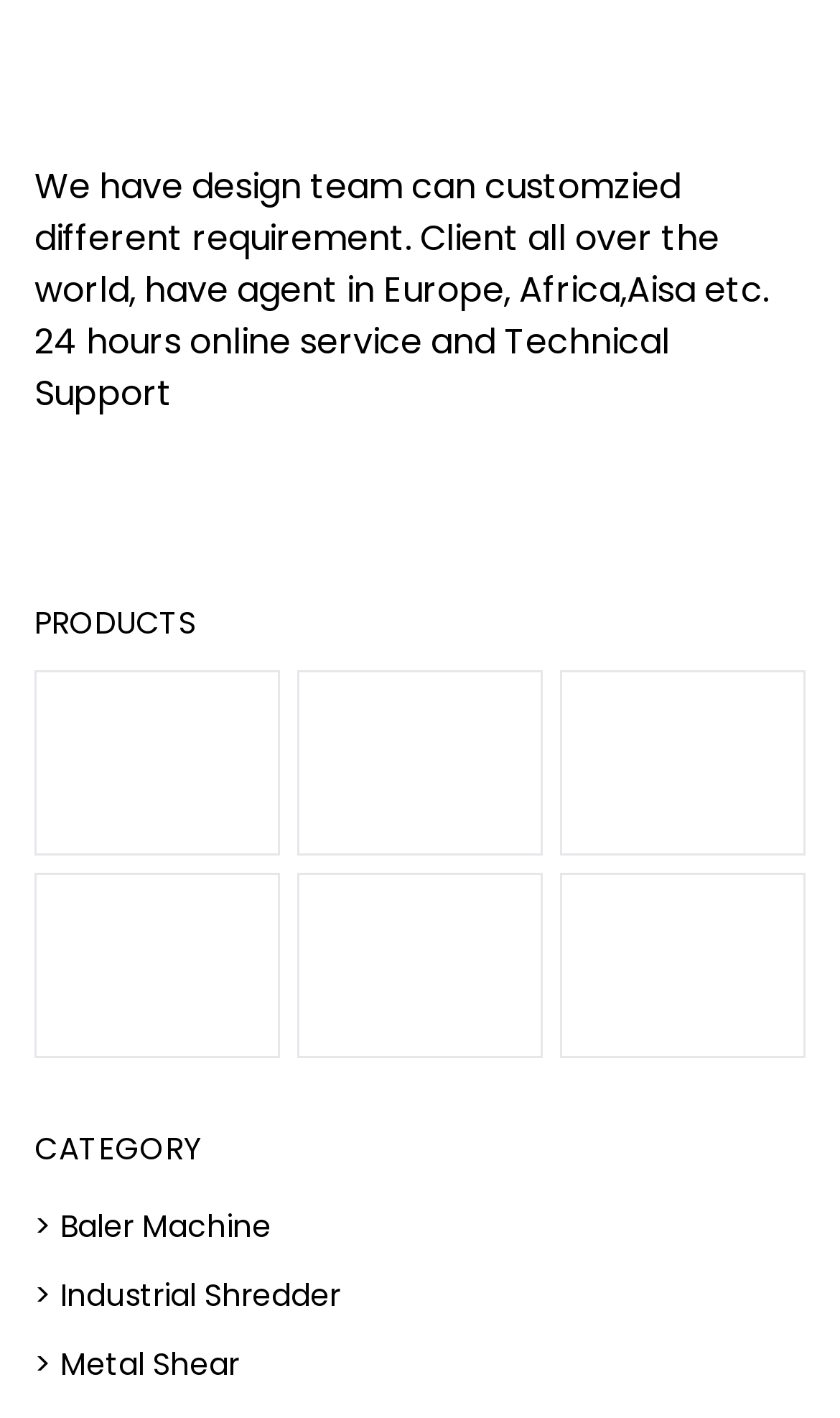Could you determine the bounding box coordinates of the clickable element to complete the instruction: "go to CATEGORY"? Provide the coordinates as four float numbers between 0 and 1, i.e., [left, top, right, bottom].

[0.041, 0.794, 0.959, 0.825]